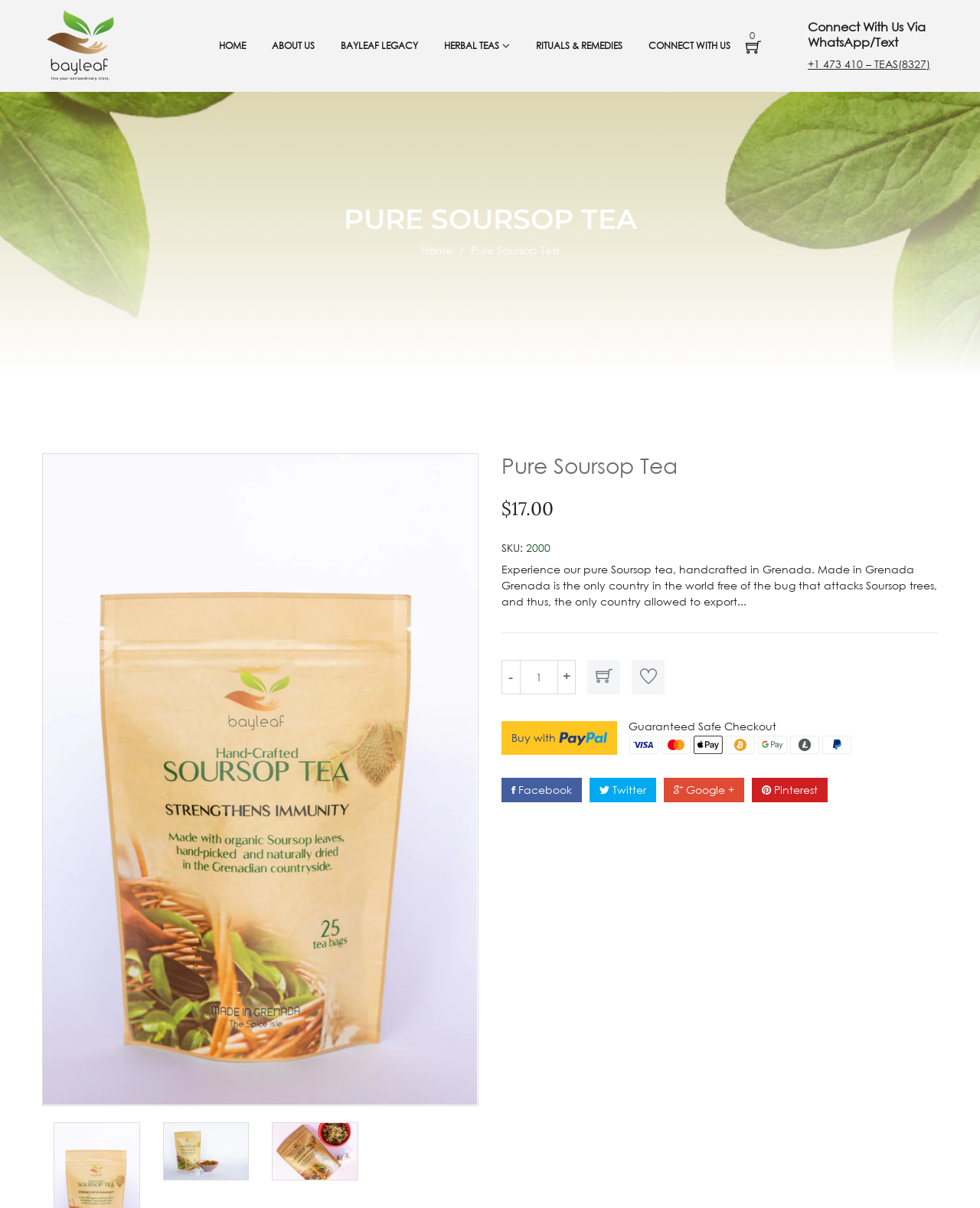Bounding box coordinates should be in the format (top-left x, top-left y, bottom-right x, bottom-right y) and all values should be floating point numbers between 0 and 1. Determine the bounding box coordinate for the UI element described as: Pinterest

[0.767, 0.644, 0.845, 0.664]